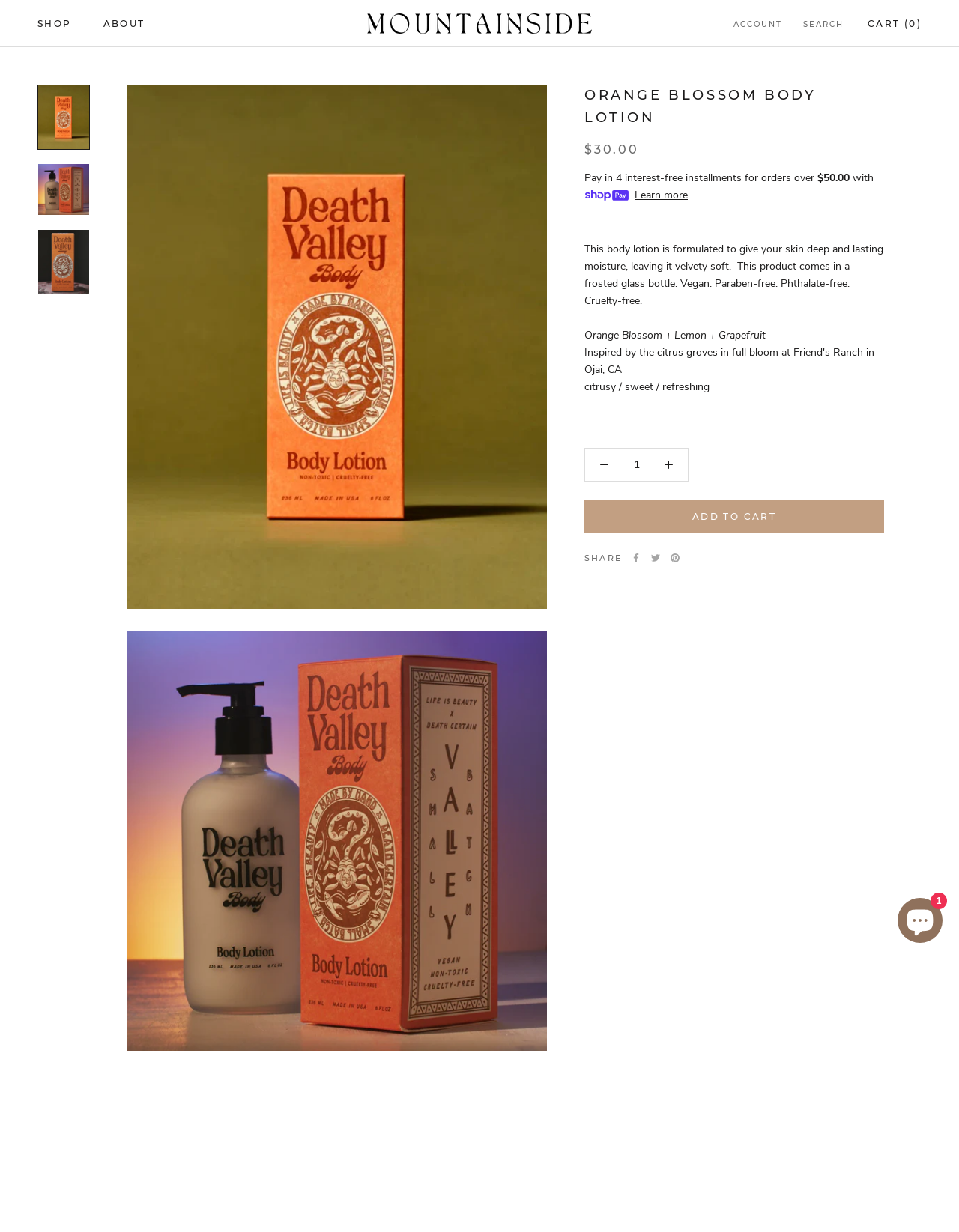Given the element description input value="1" aria-label="Quantity" name="quantity" value="1", identify the bounding box coordinates for the UI element on the webpage screenshot. The format should be (top-left x, top-left y, bottom-right x, bottom-right y), with values between 0 and 1.

[0.65, 0.371, 0.677, 0.383]